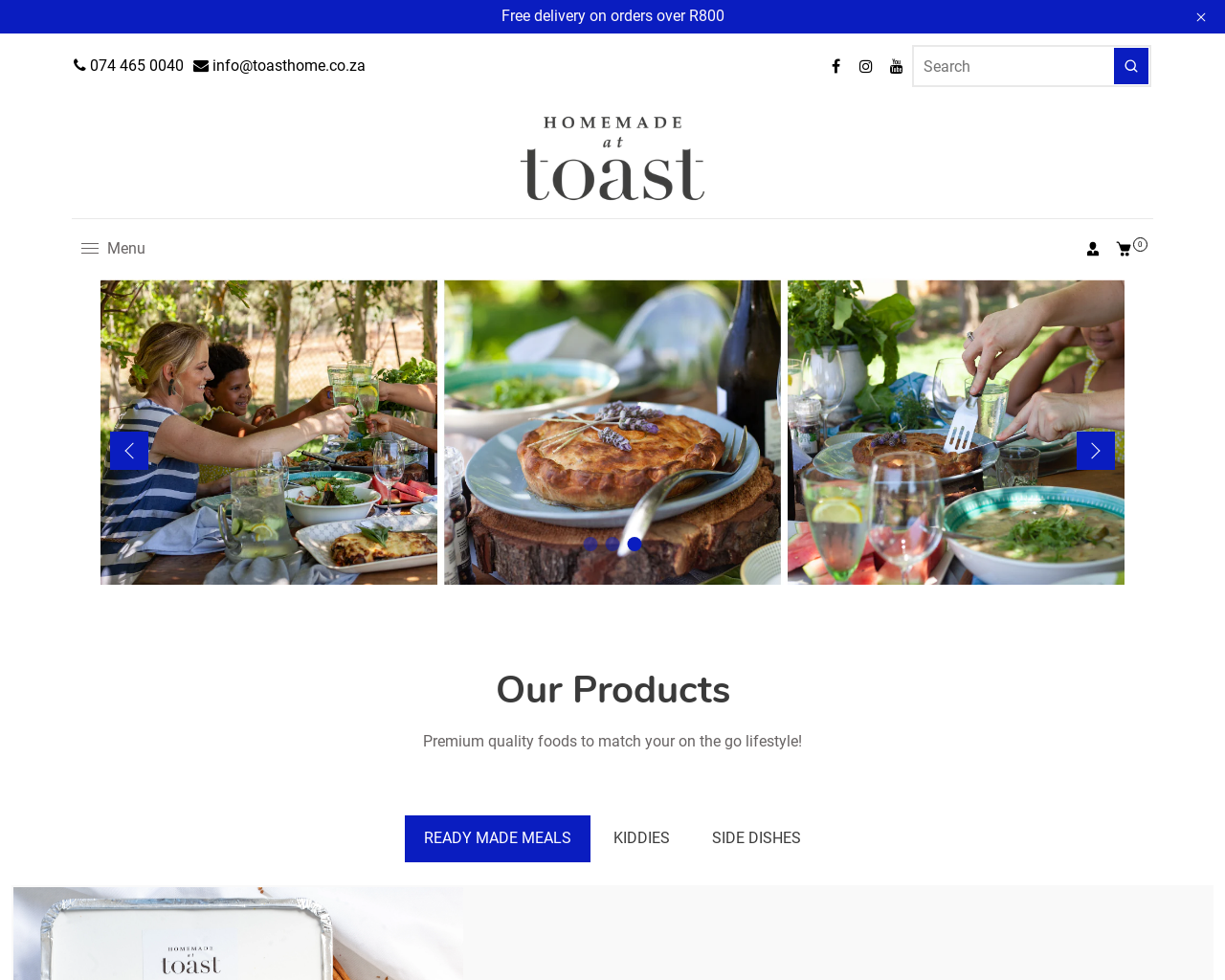Kindly determine the bounding box coordinates for the area that needs to be clicked to execute this instruction: "Click on the 'ATLANTA THRASHERS PROSPECTS EVALUATION 1999 TO 2016' link".

None